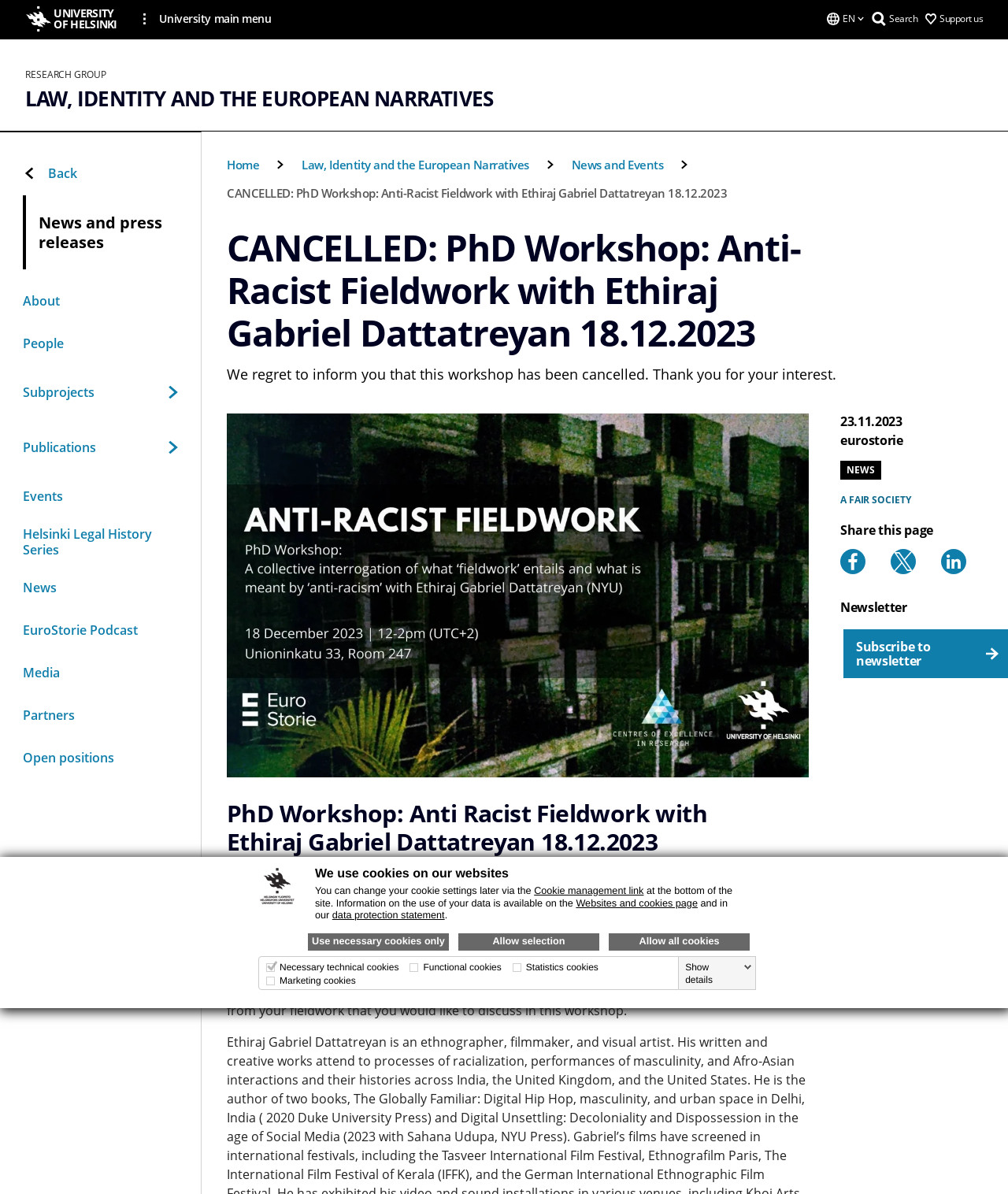Use a single word or phrase to answer the question: What is the purpose of the cookie settings?

To manage cookie preferences